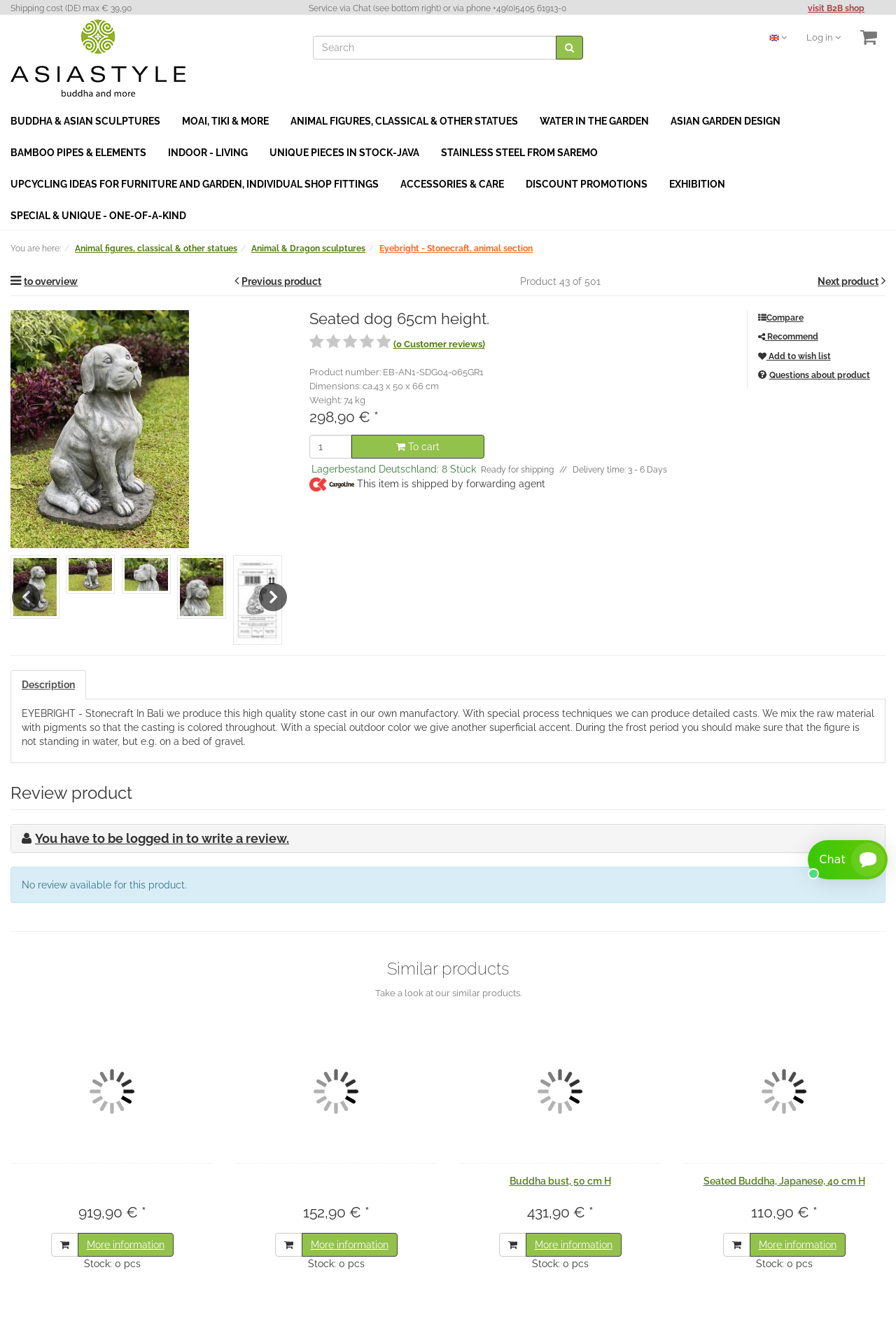Locate the bounding box coordinates of the area that needs to be clicked to fulfill the following instruction: "Search for products". The coordinates should be in the format of four float numbers between 0 and 1, namely [left, top, right, bottom].

[0.349, 0.027, 0.621, 0.045]